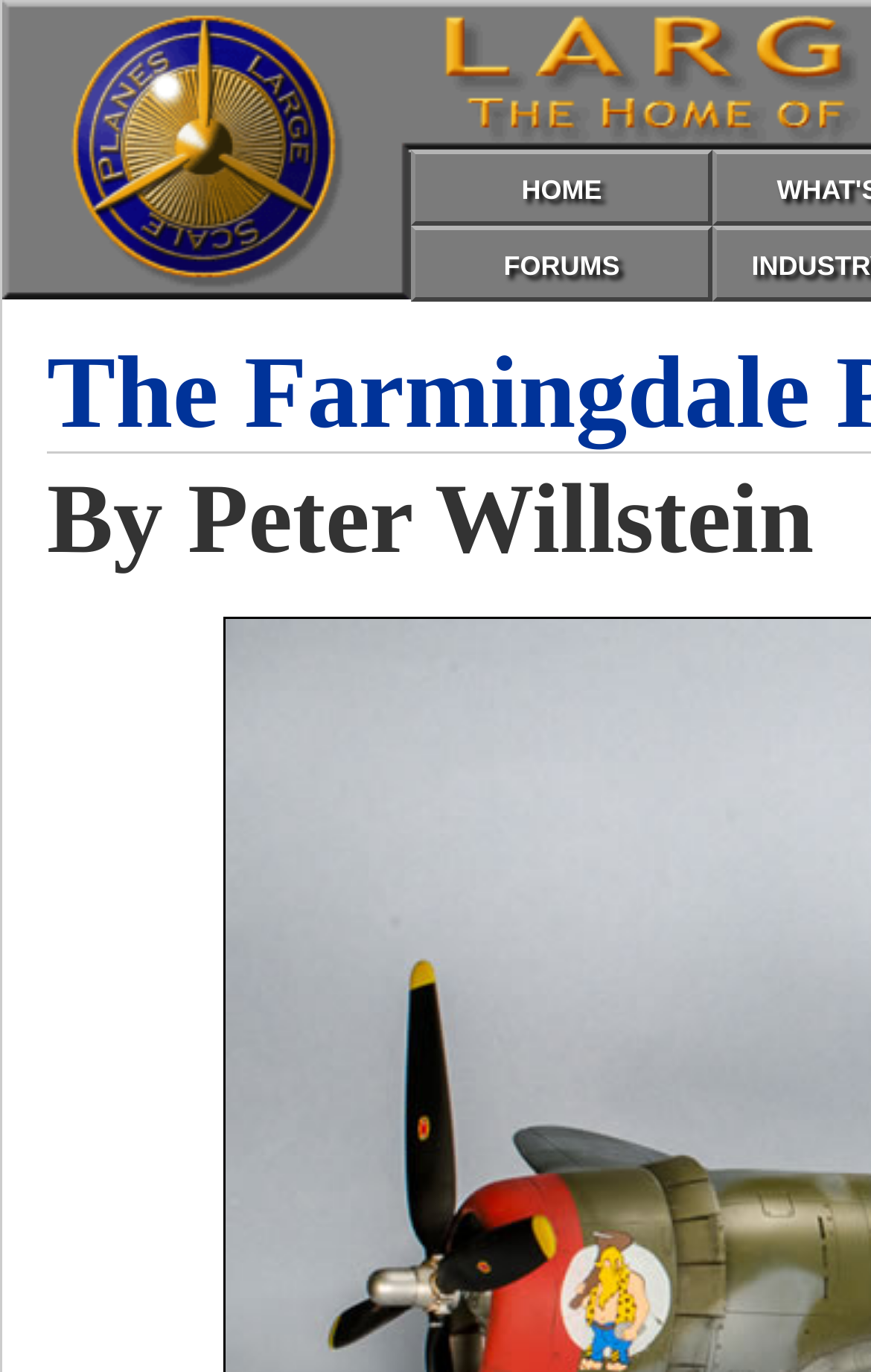Identify the main title of the webpage and generate its text content.

The Farmingdale P-47D Jug